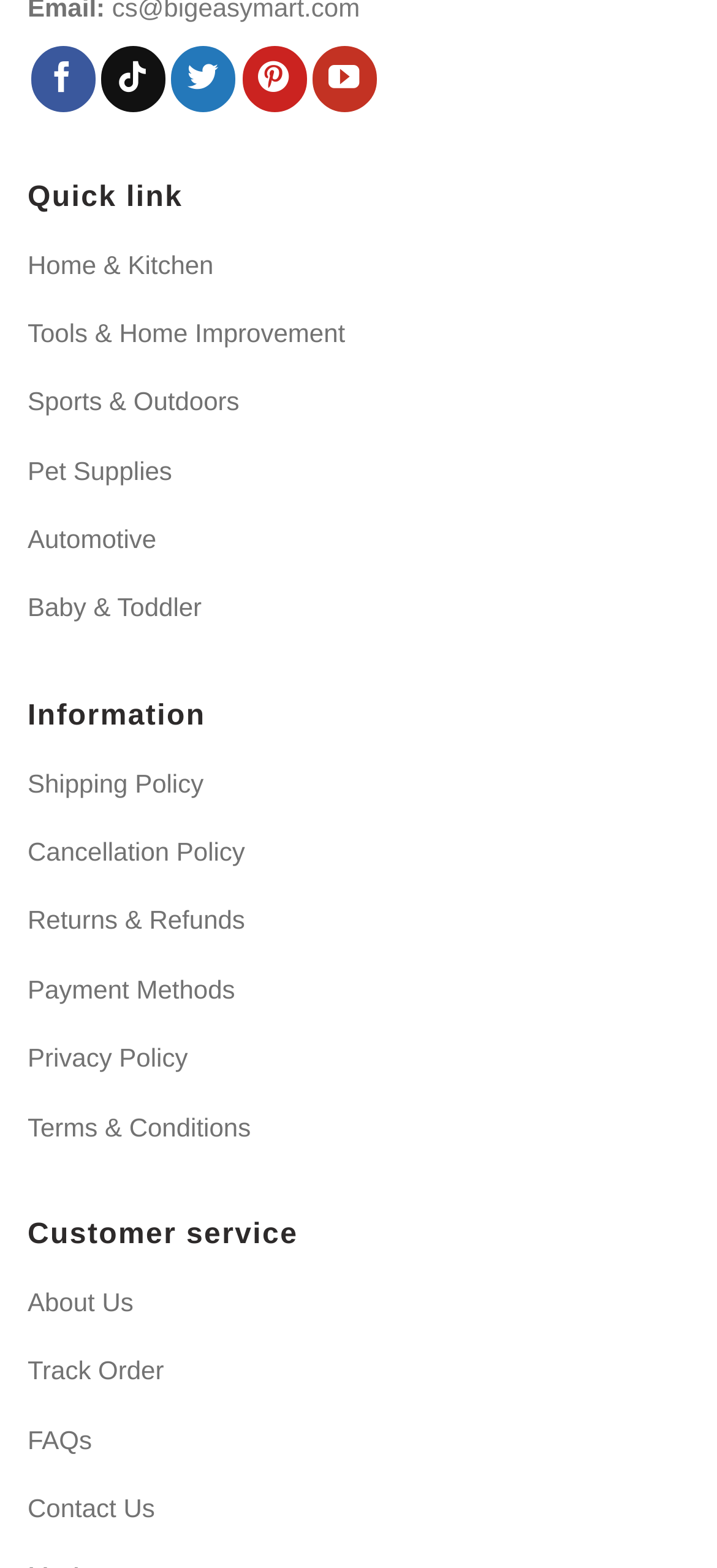What are the social media platforms to follow?
Using the image as a reference, give an elaborate response to the question.

I found the links to follow the website on various social media platforms, which are Facebook, TikTok, Twitter, Pinterest, and YouTube, located at the top of the webpage.